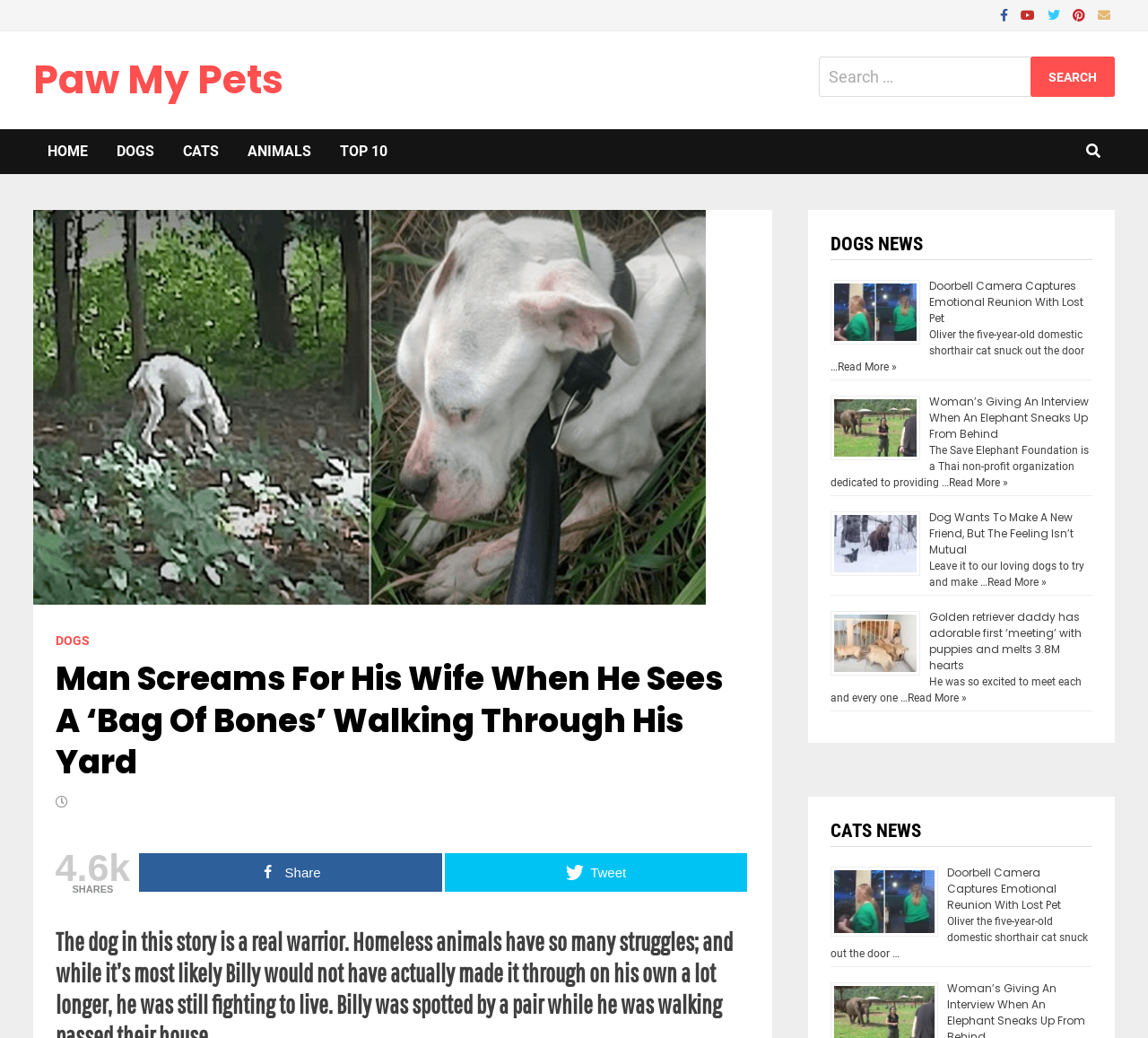What is the category of news on the bottom left?
Using the image, provide a concise answer in one word or a short phrase.

CATS